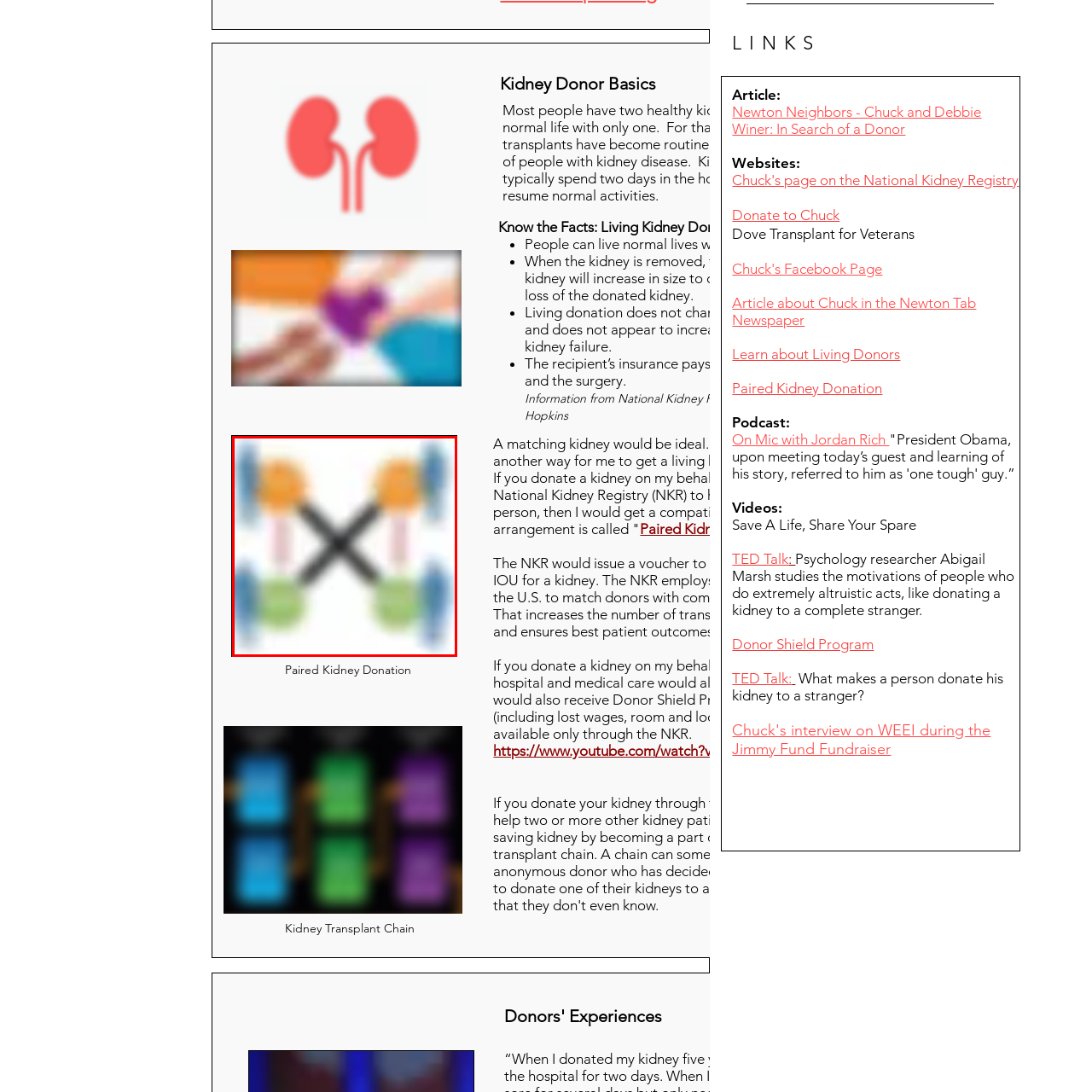Direct your attention to the image encased in a red frame, What does the central bar connecting the dumbbells represent? Please answer in one word or a brief phrase.

black